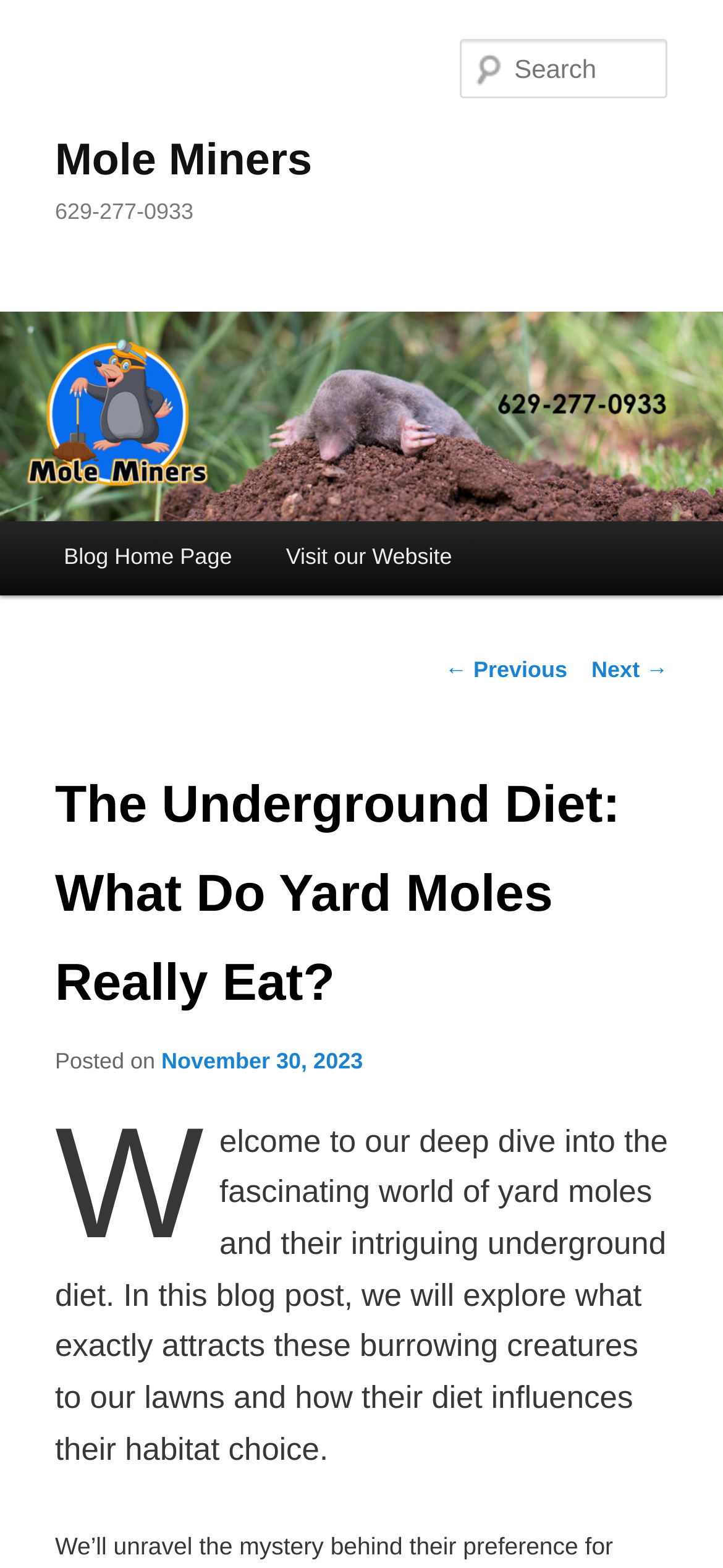Determine the bounding box coordinates of the region that needs to be clicked to achieve the task: "Read the next post".

[0.818, 0.418, 0.924, 0.435]